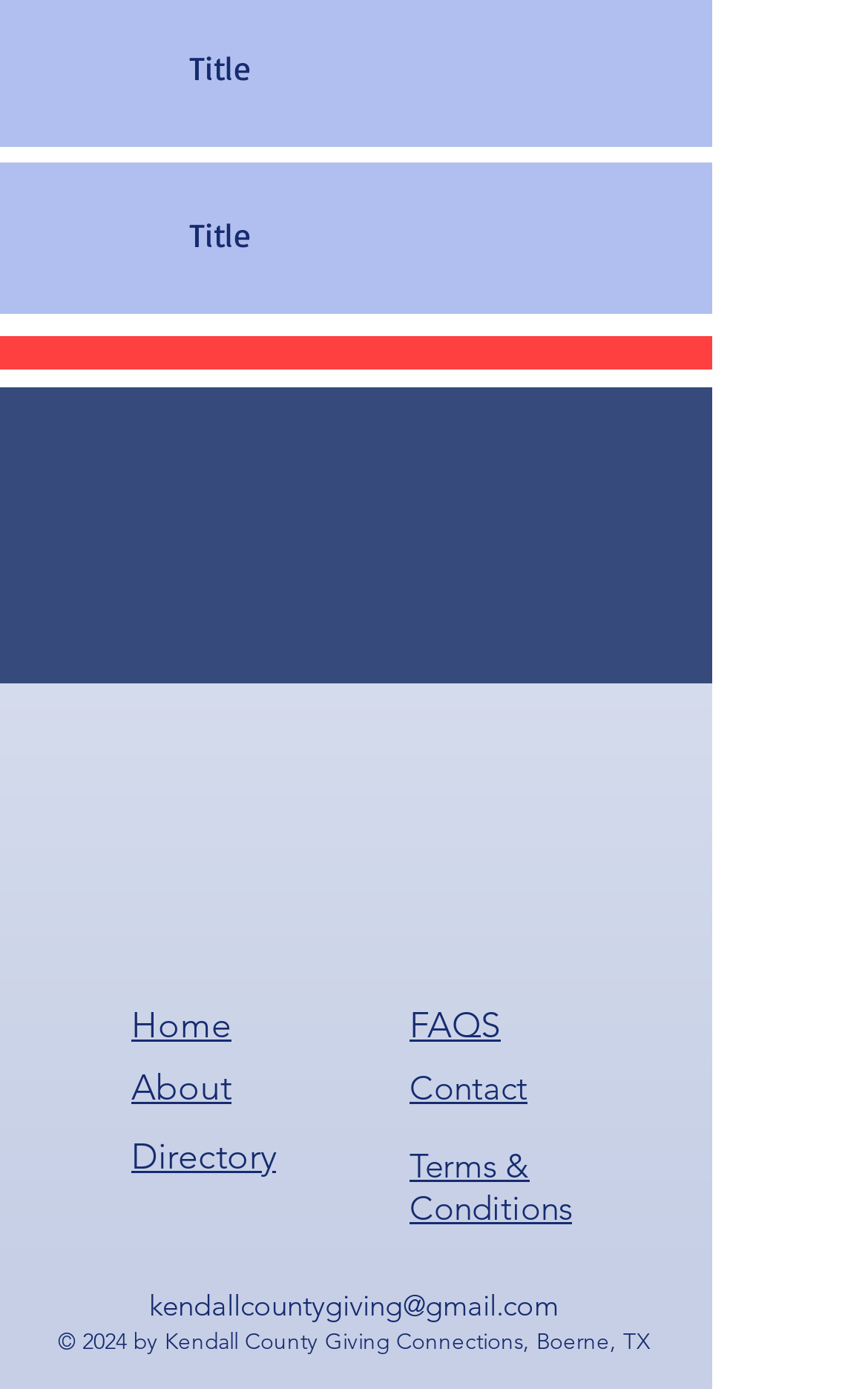Please identify the bounding box coordinates for the region that you need to click to follow this instruction: "click on FAQs".

[0.472, 0.723, 0.577, 0.753]